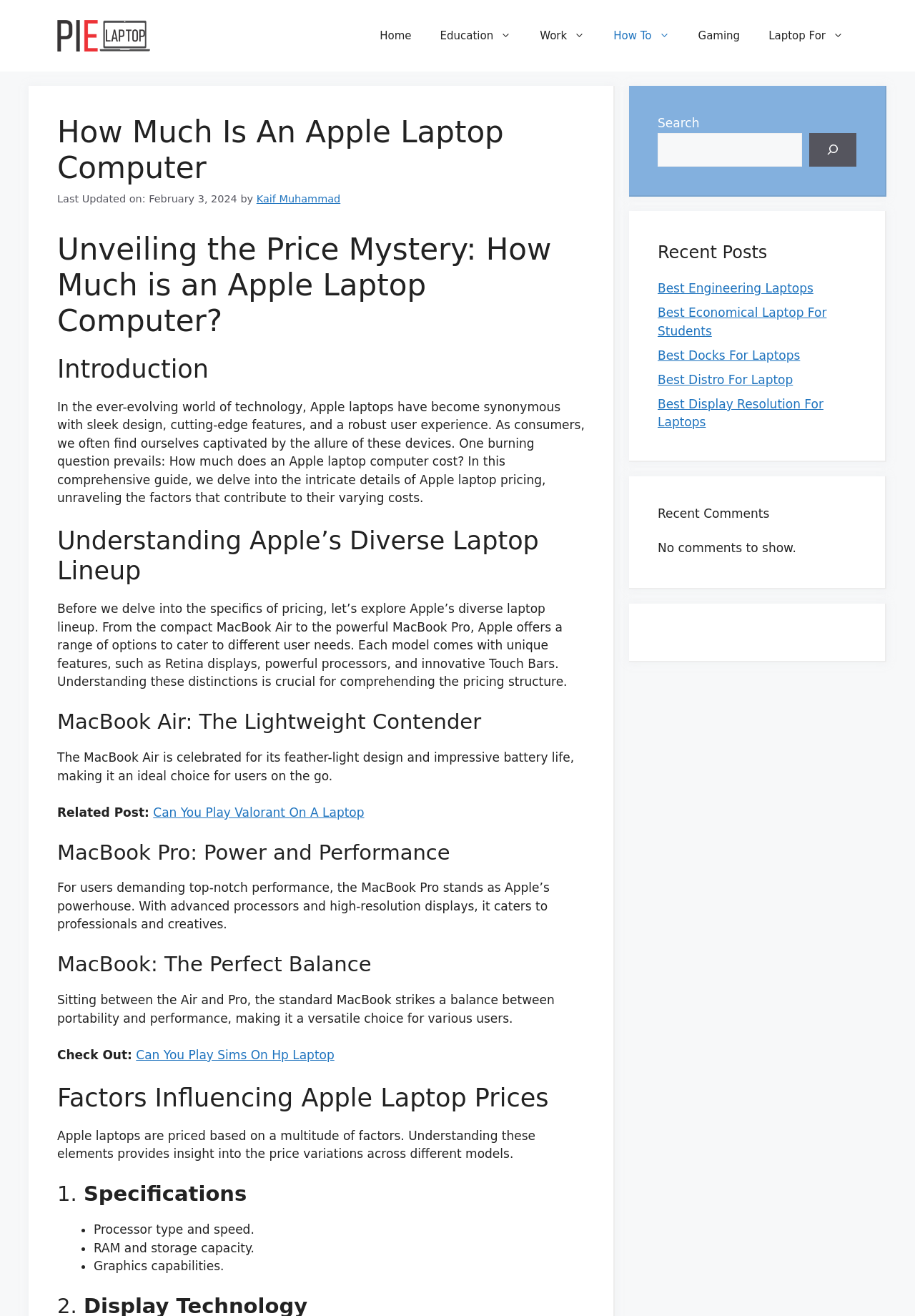How many types of Apple laptops are discussed on this webpage? From the image, respond with a single word or brief phrase.

3